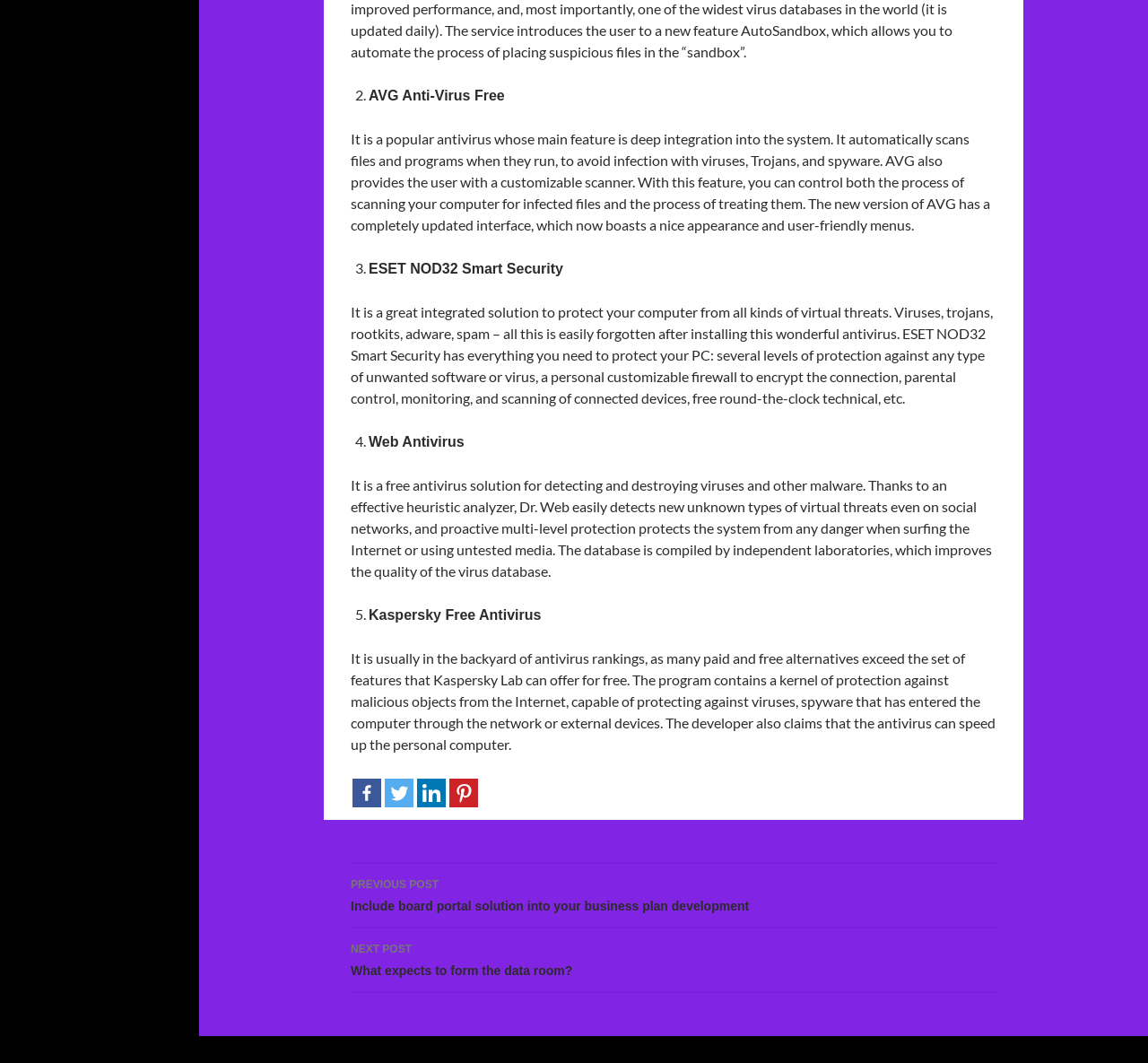Provide the bounding box coordinates of the HTML element this sentence describes: "aria-label="Twitter" title="Twitter"". The bounding box coordinates consist of four float numbers between 0 and 1, i.e., [left, top, right, bottom].

[0.335, 0.733, 0.36, 0.76]